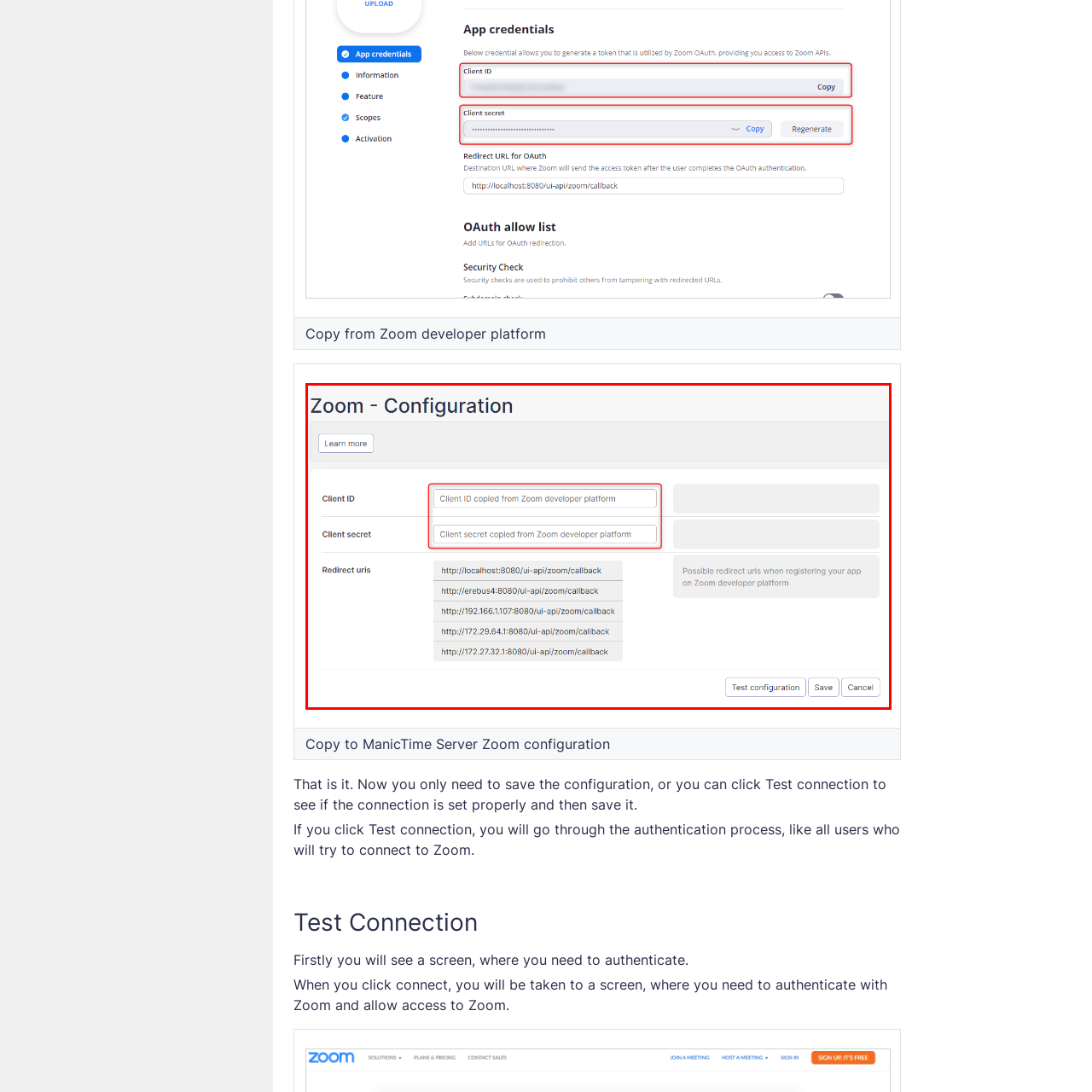What information should be copied from the Zoom developer platform?
Analyze the image highlighted by the red bounding box and give a detailed response to the question using the information from the image.

According to the interface, the user is instructed to copy the 'Client ID' and 'Client secret' from the Zoom developer platform and enter them into the corresponding fields in the configuration interface.